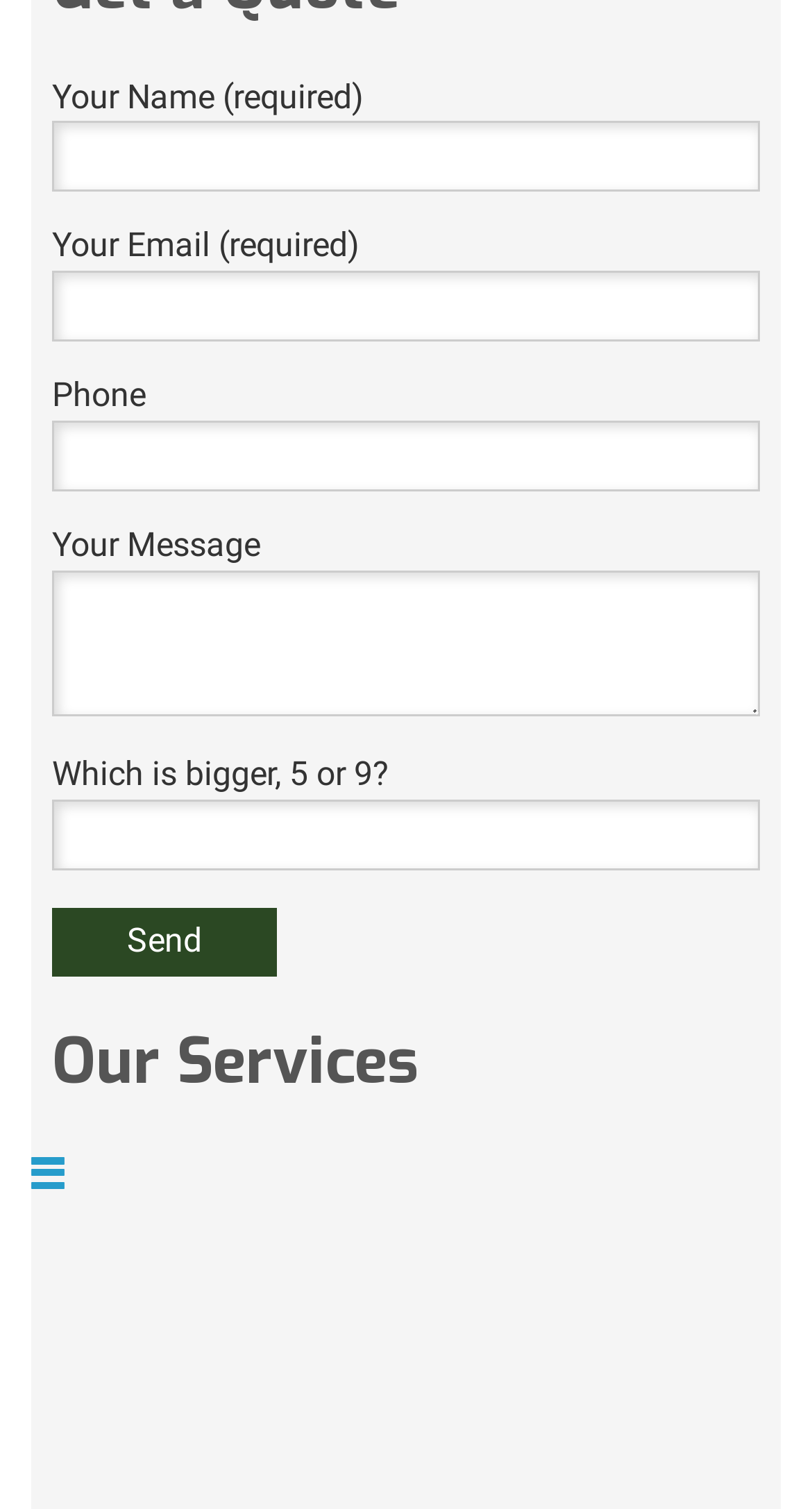Given the content of the image, can you provide a detailed answer to the question?
What is the text of the static element below the form?

Below the form, there is a static text element with the text 'Our Services', which may be a heading or title for a section of the webpage.